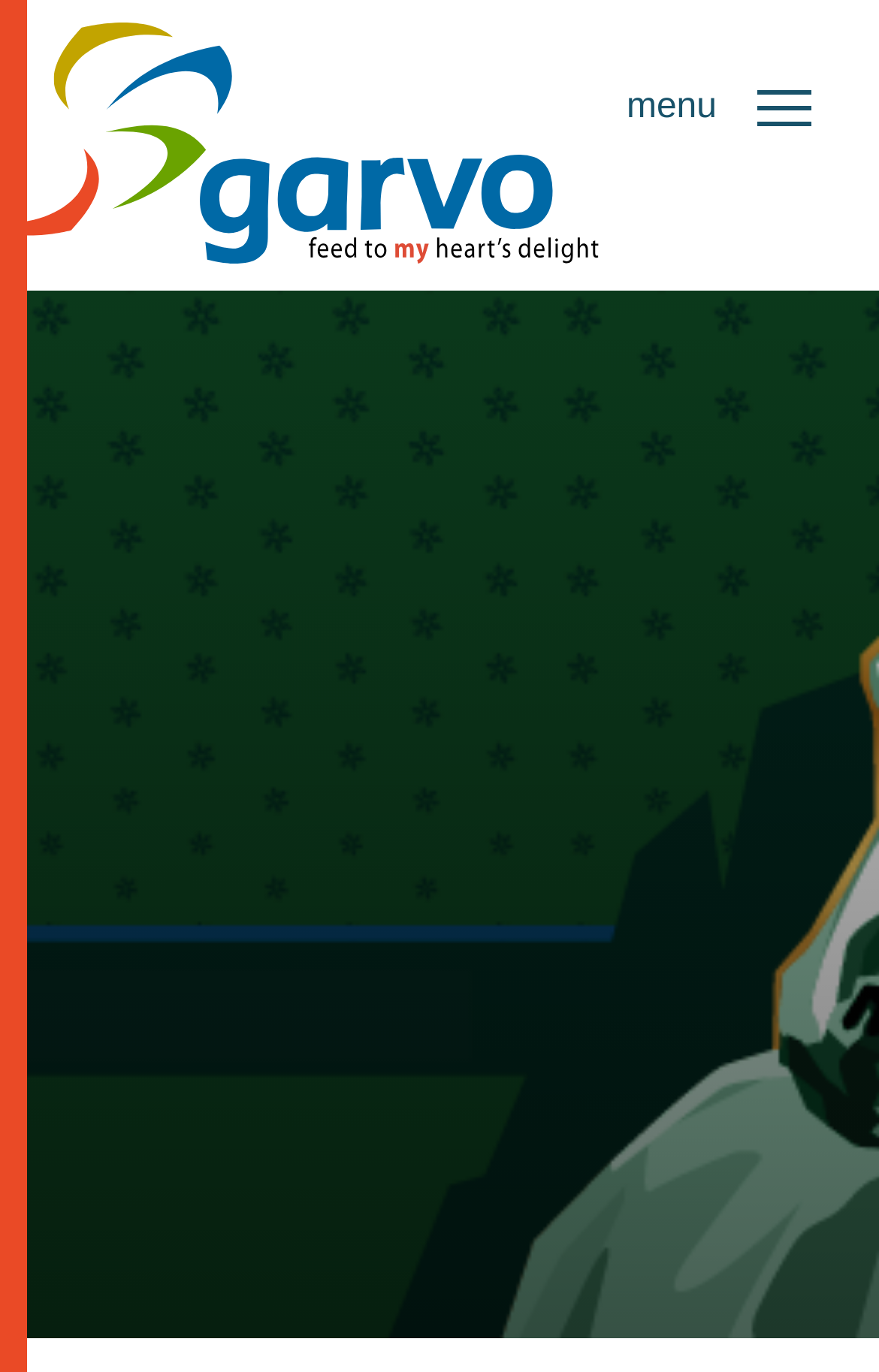How many images are on the webpage?
Look at the screenshot and provide an in-depth answer.

I counted the number of image elements on the webpage, which are [265], [267], [279], [286], and [289]. There are a total of 5 images on the webpage.